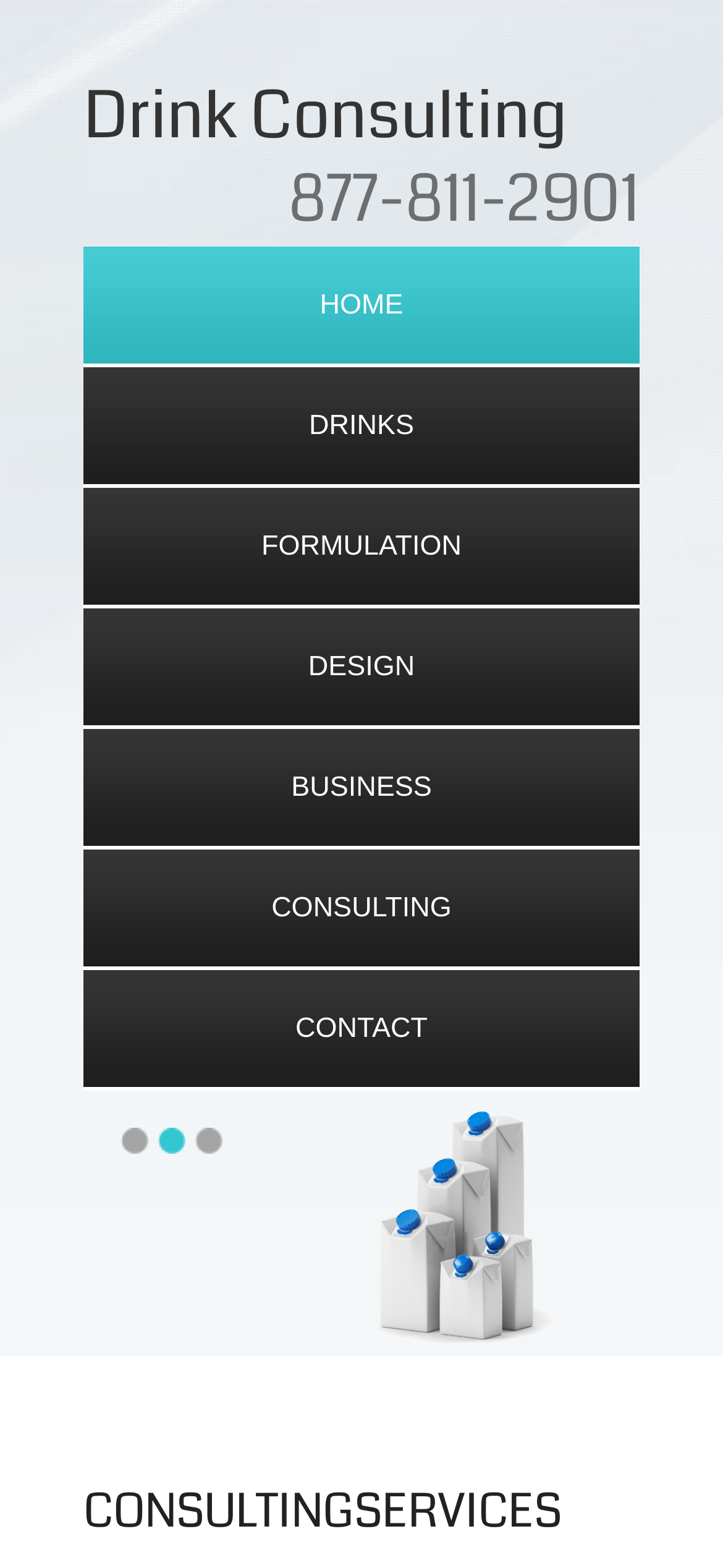Carefully observe the image and respond to the question with a detailed answer:
What is the phone number on the webpage?

I found the phone number on the webpage, which is displayed as a link.